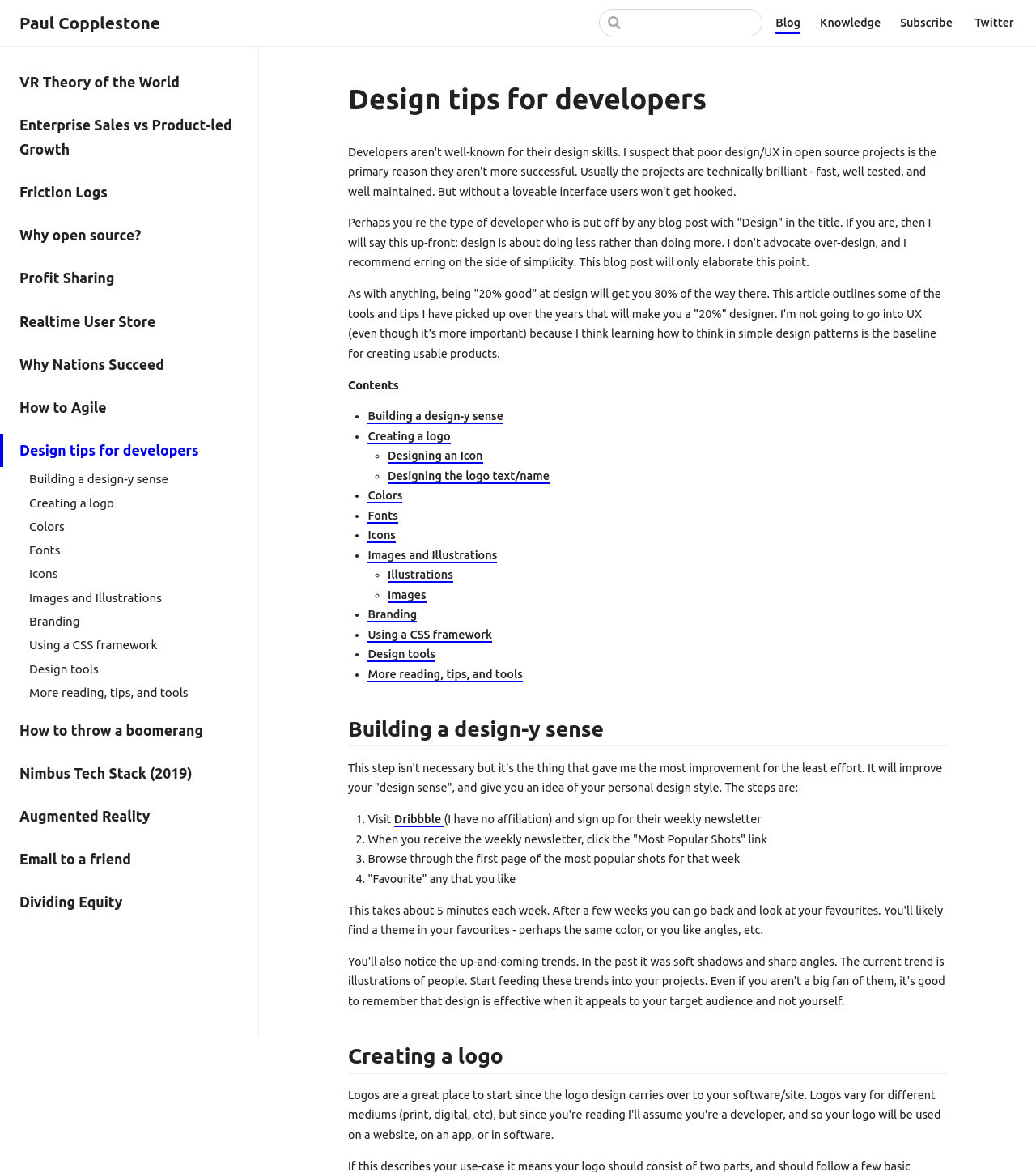Determine the bounding box coordinates of the region that needs to be clicked to achieve the task: "Explore the knowledge section".

[0.791, 0.012, 0.85, 0.027]